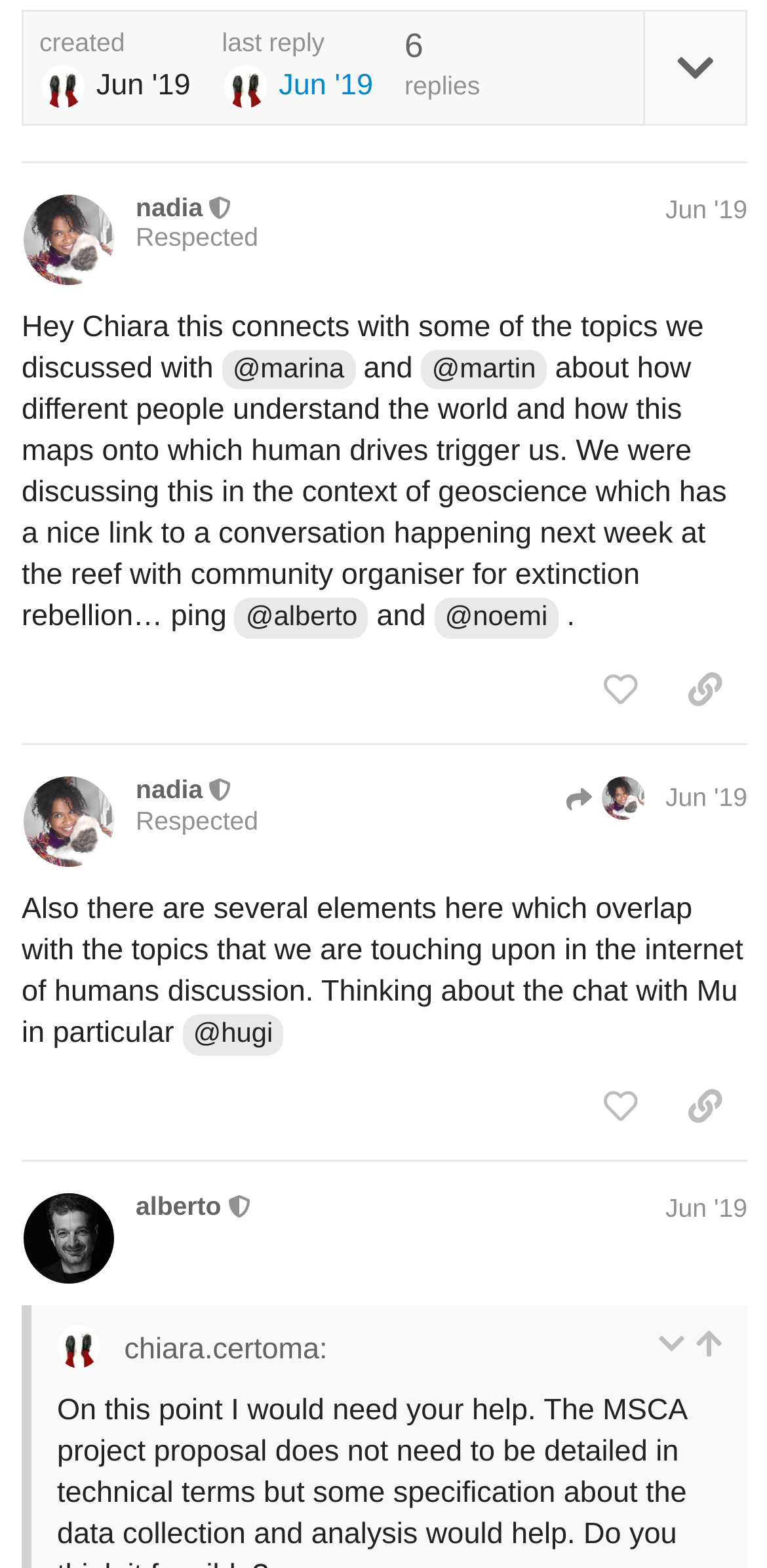Please specify the coordinates of the bounding box for the element that should be clicked to carry out this instruction: "like this post". The coordinates must be four float numbers between 0 and 1, formatted as [left, top, right, bottom].

[0.753, 0.416, 0.864, 0.464]